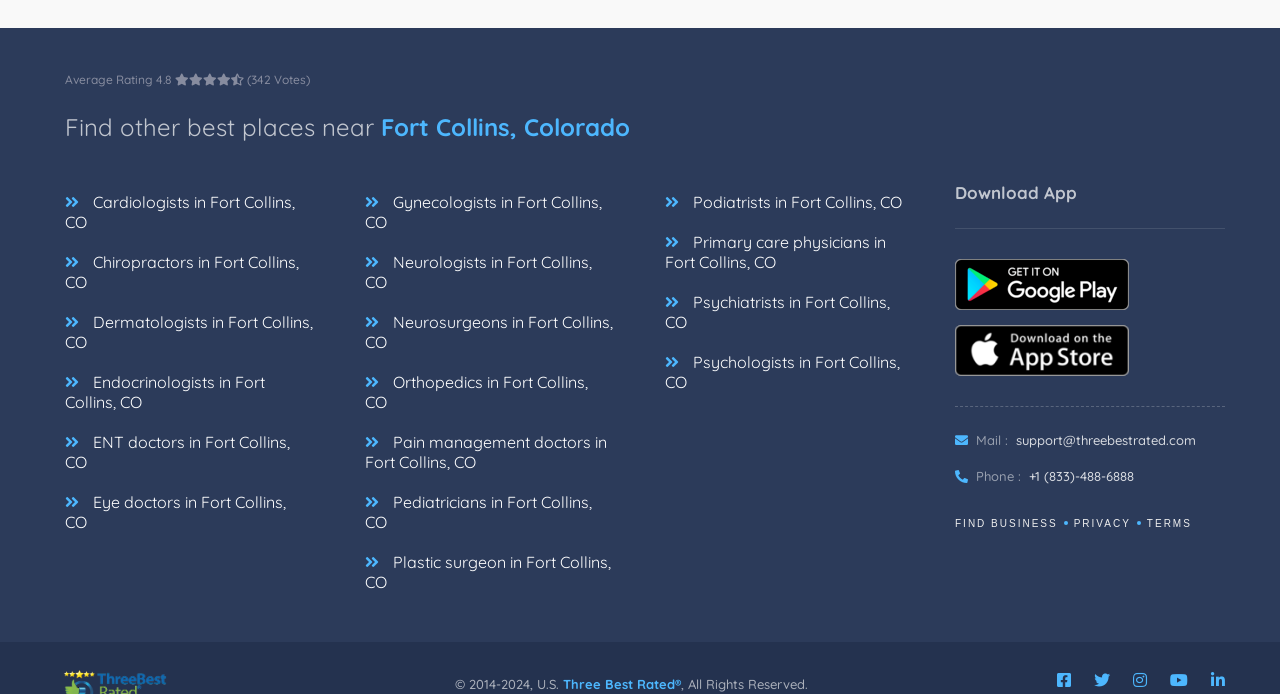Answer the question below in one word or phrase:
What is the location mentioned on this webpage?

Fort Collins, Colorado